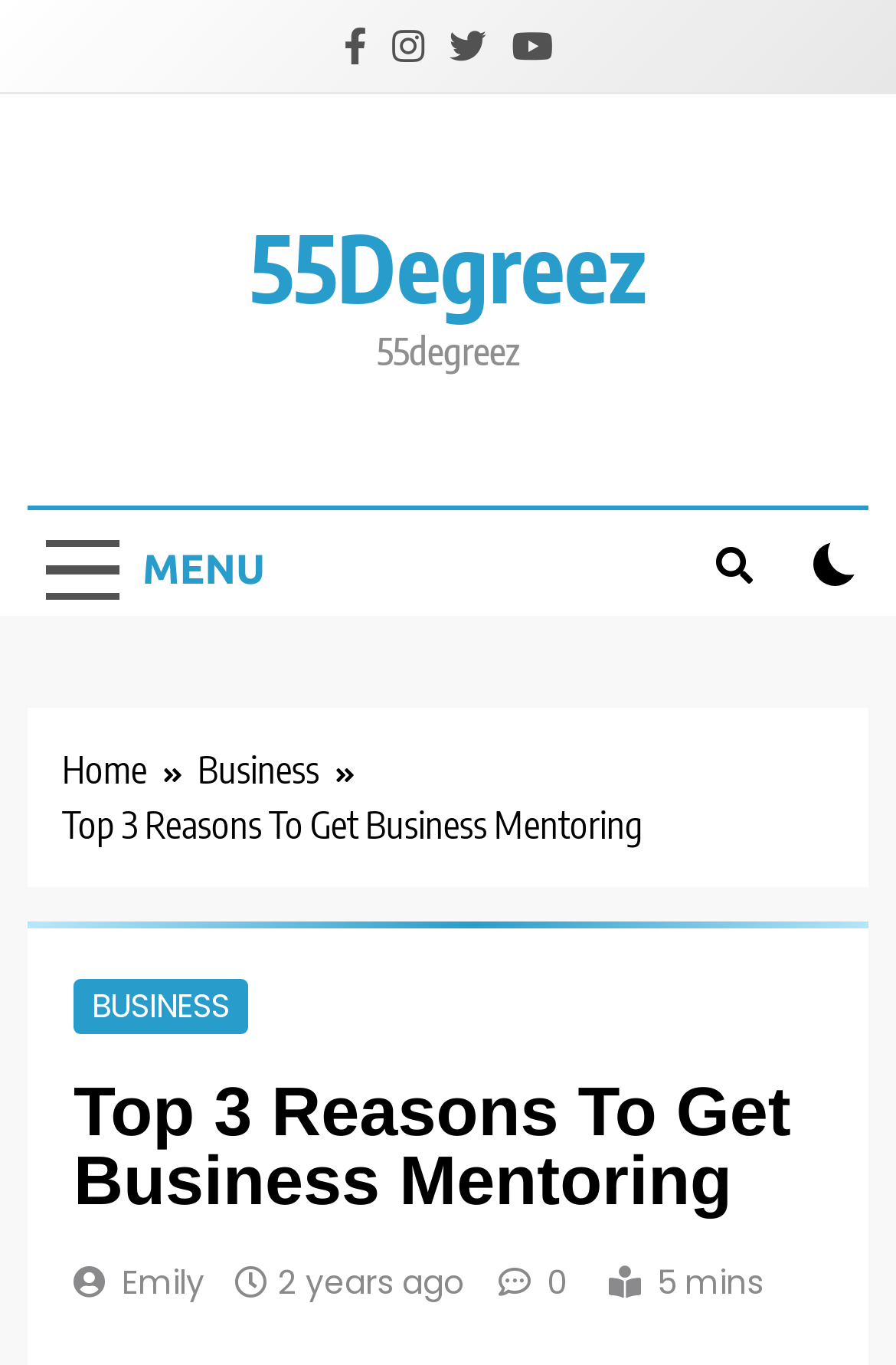Extract the text of the main heading from the webpage.

Top 3 Reasons To Get Business Mentoring